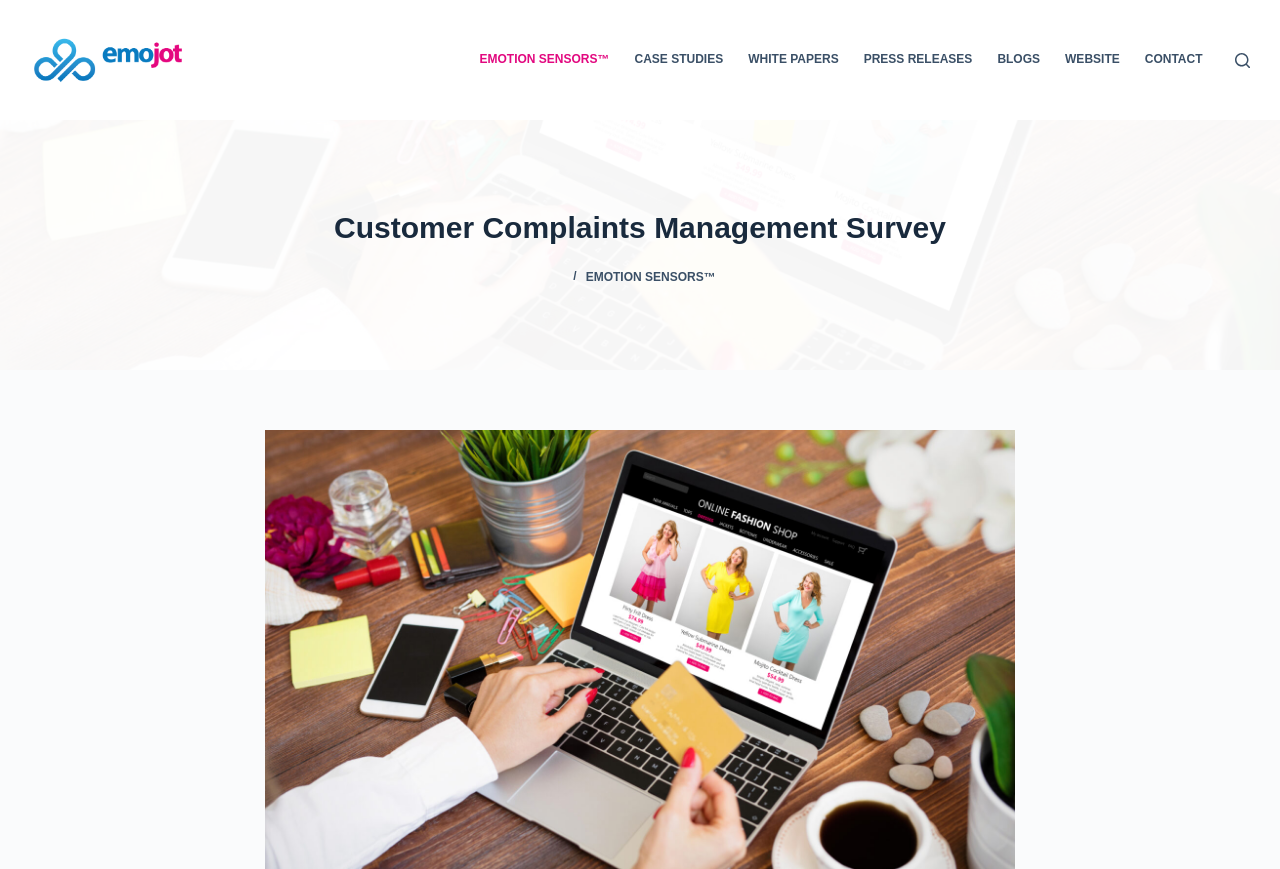What is the title of the main content section?
Provide a detailed and extensive answer to the question.

The main content section of the webpage has a heading that reads 'Customer Complaints Management Survey', which is located below the header menu and above the main content.